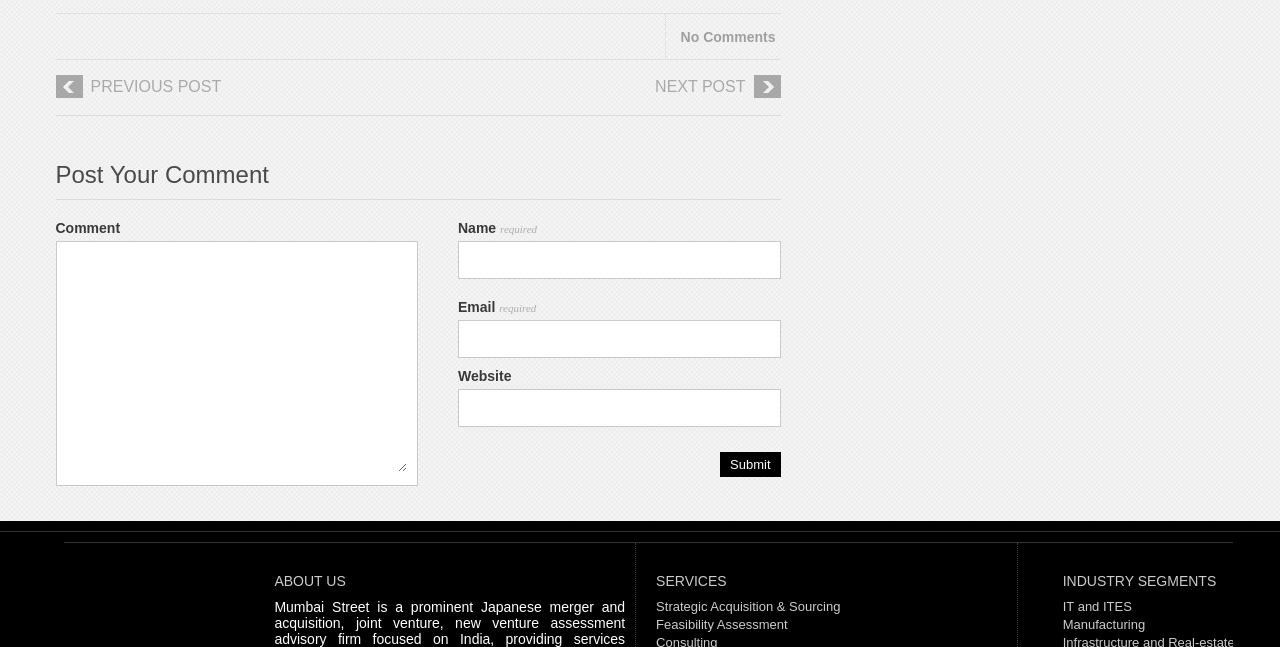Determine the bounding box coordinates for the clickable element required to fulfill the instruction: "go to next post". Provide the coordinates as four float numbers between 0 and 1, i.e., [left, top, right, bottom].

[0.356, 0.116, 0.61, 0.178]